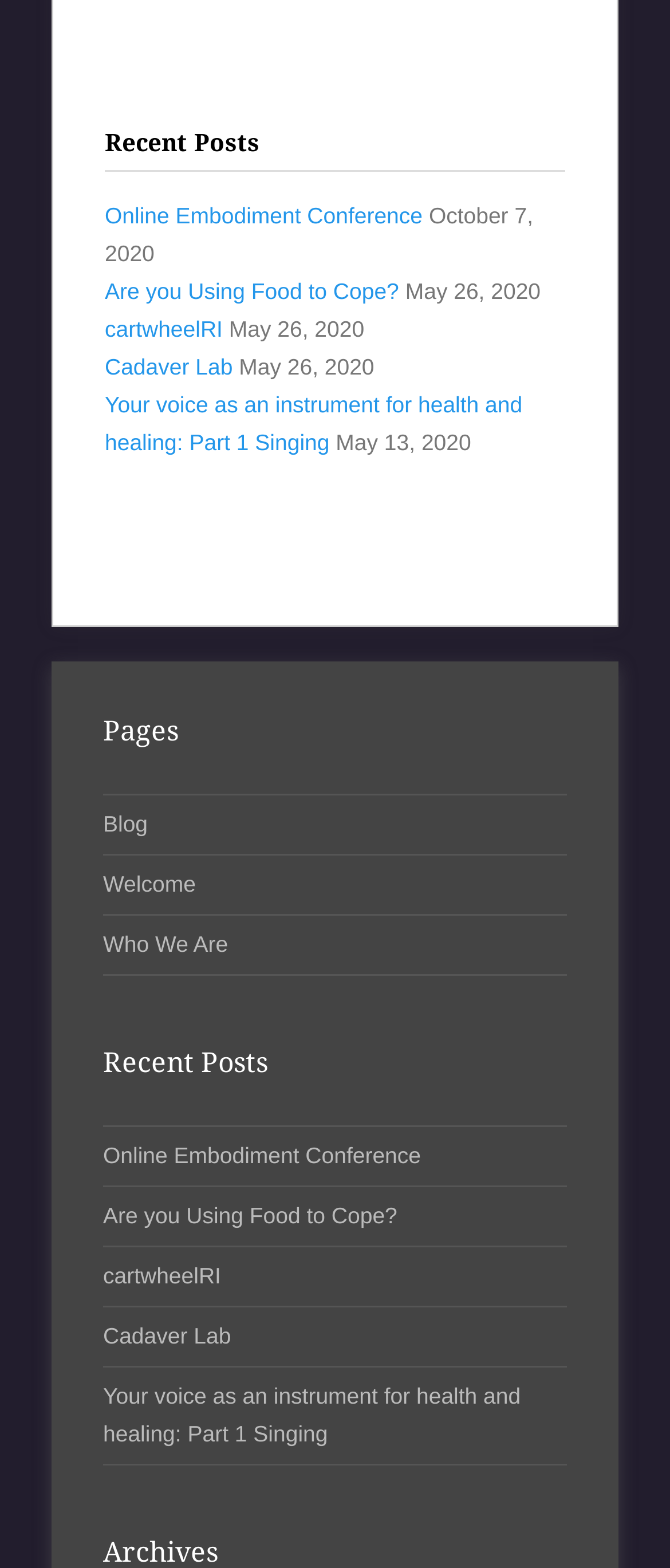Please analyze the image and give a detailed answer to the question:
What is the title of the first recent post?

The first recent post is located at the top of the webpage, and its title is 'Online Embodiment Conference', which is a link.